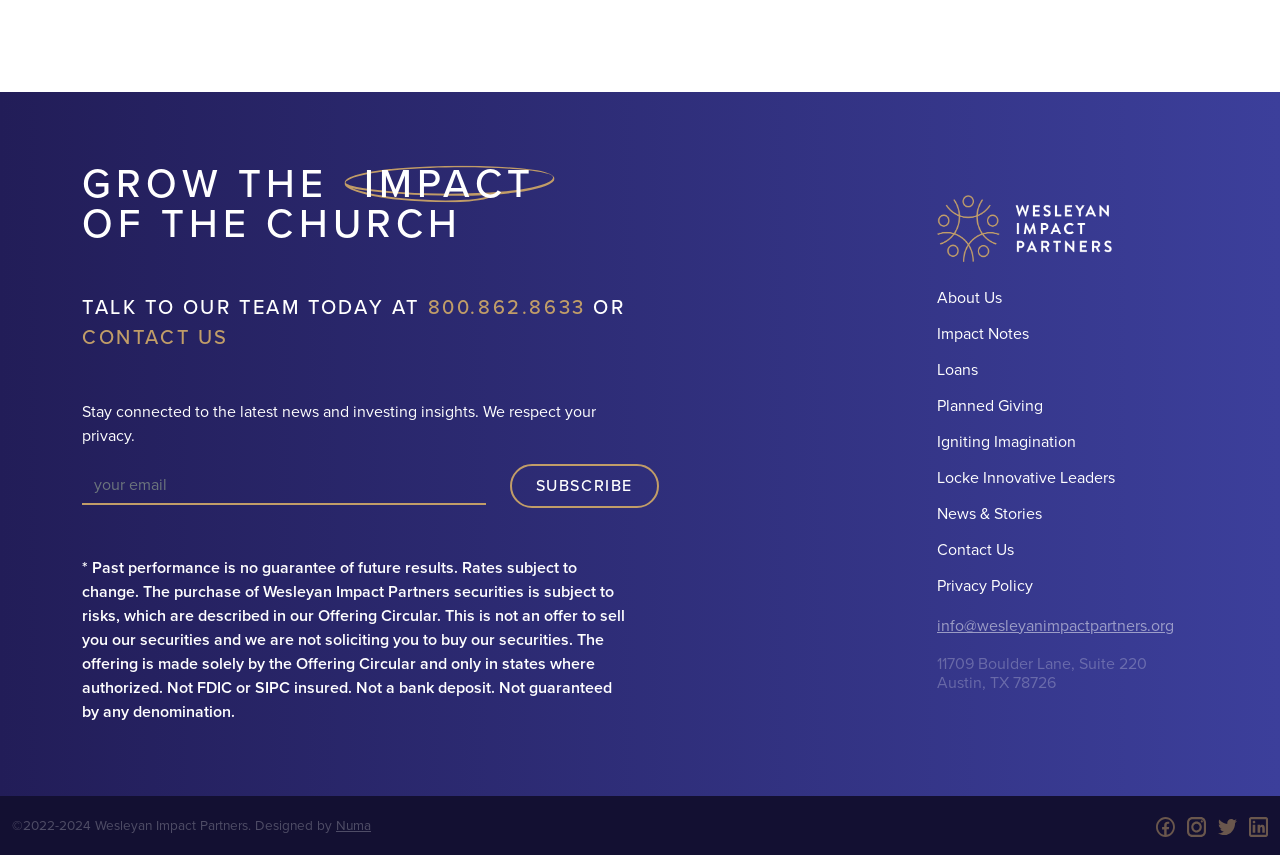Please reply to the following question using a single word or phrase: 
What is the phone number to talk to the team?

800.862.8633